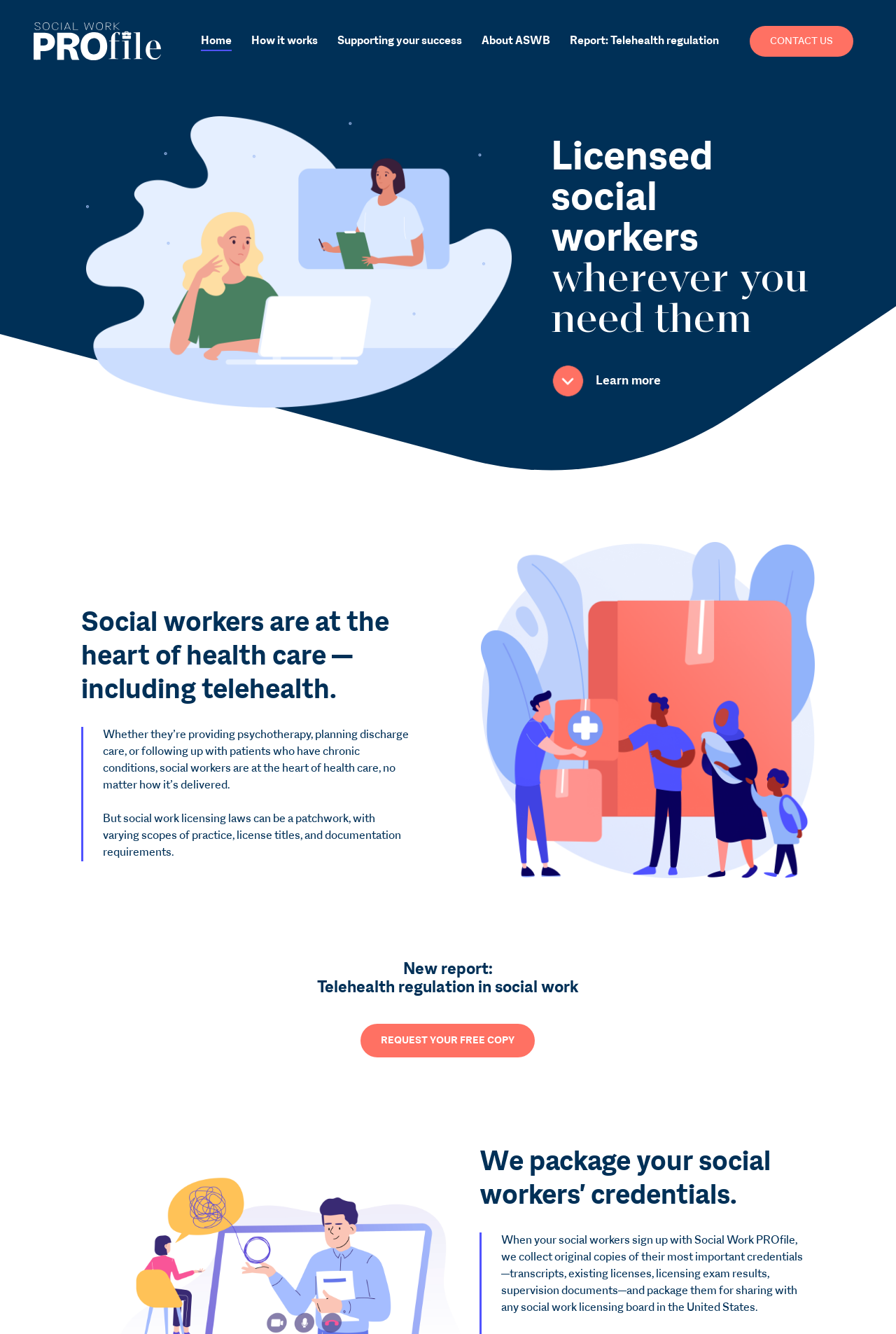Given the description: "About ASWB", determine the bounding box coordinates of the UI element. The coordinates should be formatted as four float numbers between 0 and 1, [left, top, right, bottom].

[0.537, 0.025, 0.614, 0.037]